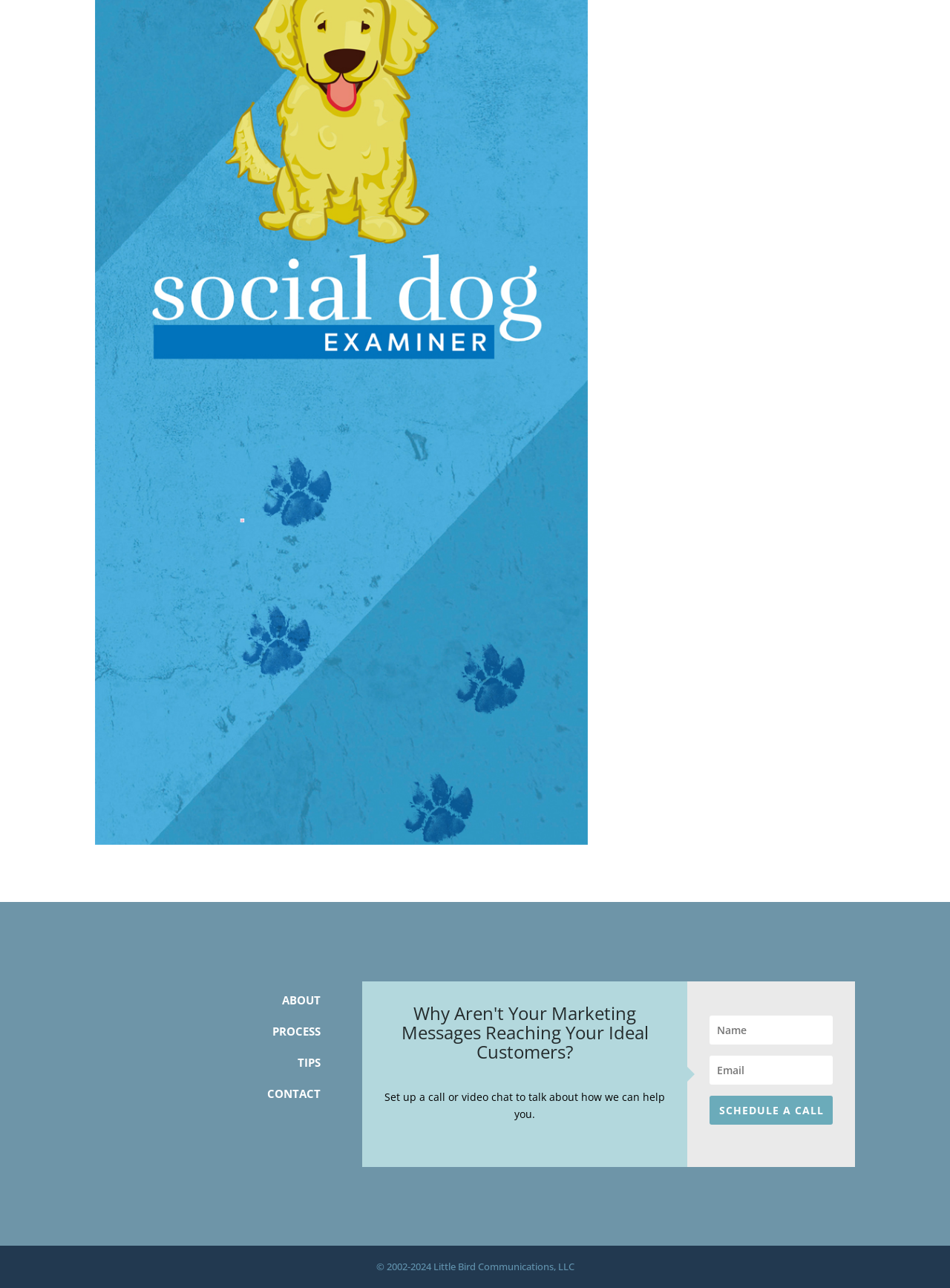Please look at the image and answer the question with a detailed explanation: What is the topic of the main heading?

The main heading of the webpage asks a question related to marketing messages, specifically 'Why Aren't Your Marketing Messages Reaching Your Ideal Customers?'.